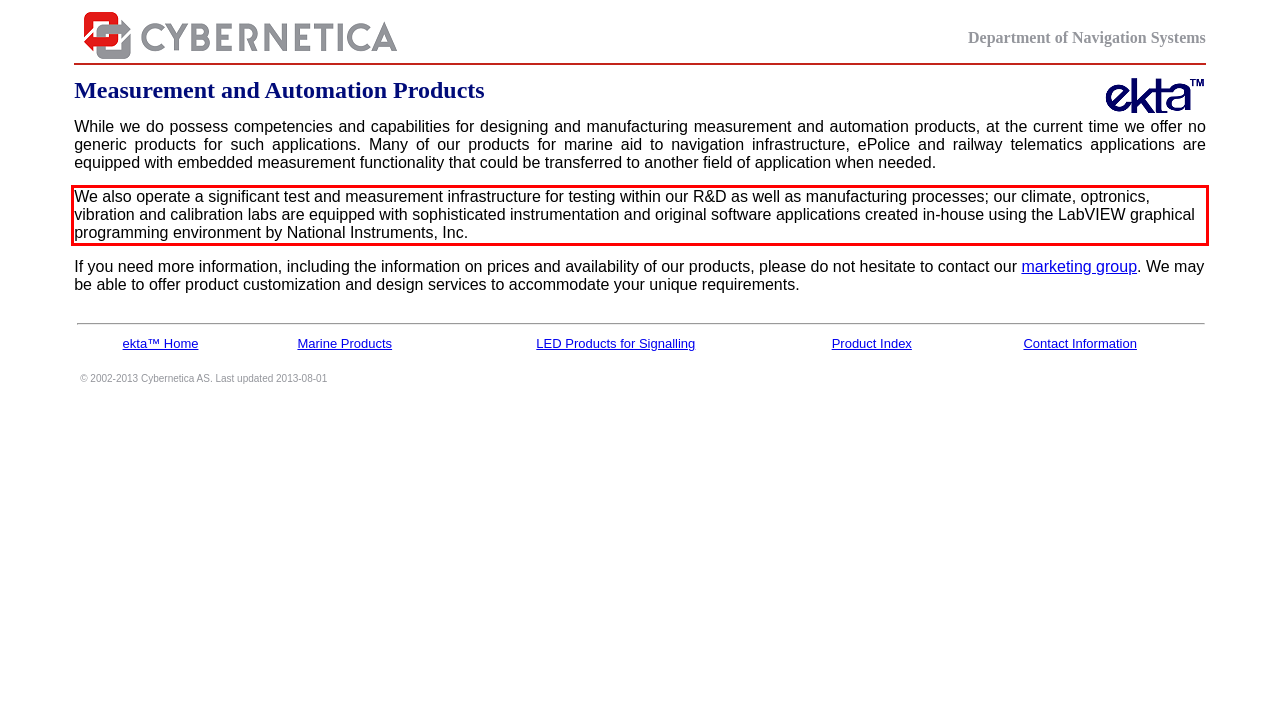Please recognize and transcribe the text located inside the red bounding box in the webpage image.

We also operate a significant test and measurement infrastructure for testing within our R&D as well as manufacturing processes; our climate, optronics, vibration and calibration labs are equipped with sophisticated instrumentation and original software applications created in-house using the LabVIEW graphical programming environment by National Instruments, Inc.